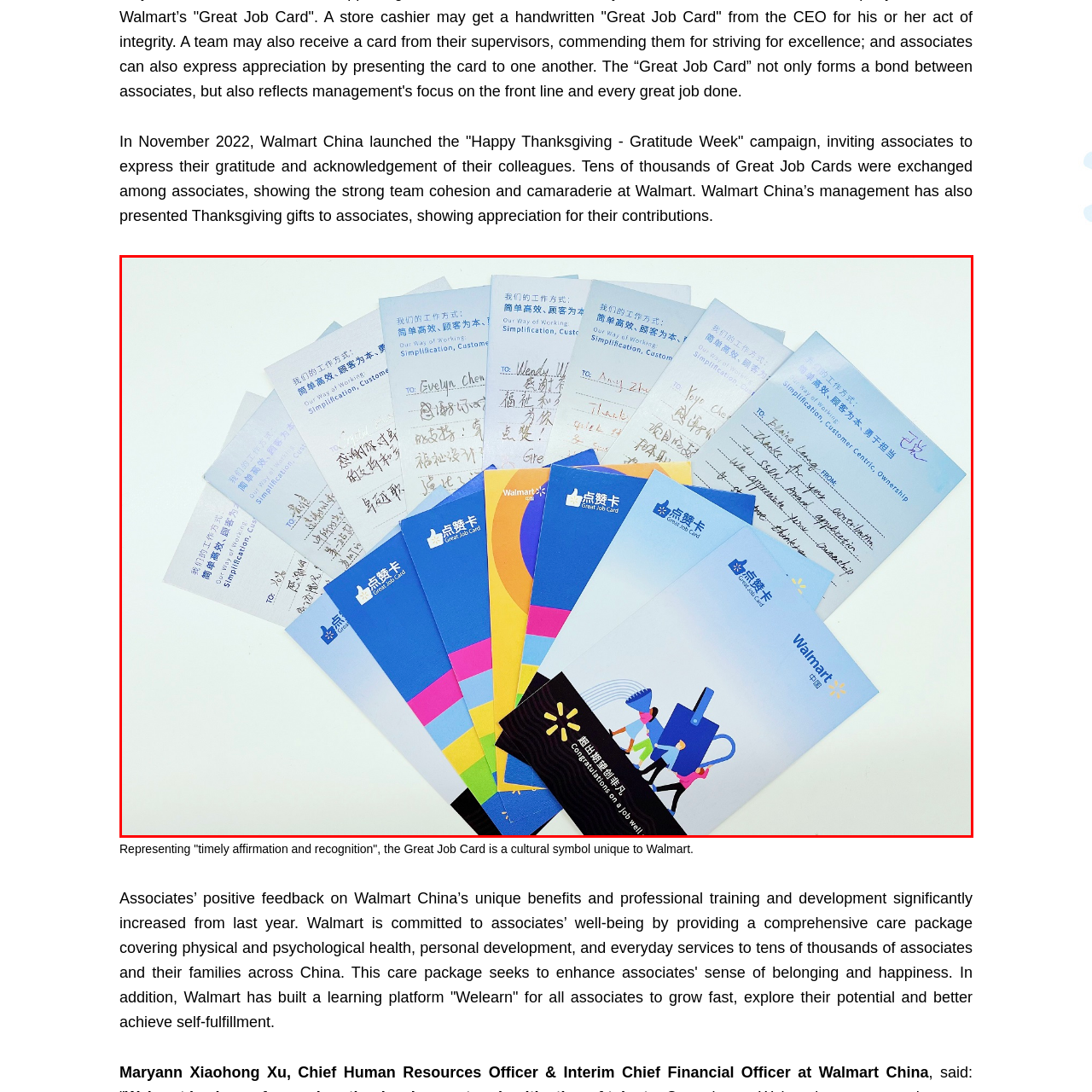Give a detailed description of the image area outlined by the red box.

The image showcases a collection of "Great Job Cards" from Walmart China, prominently featured in the context of the "Happy Thanksgiving - Gratitude Week" campaign launched in November 2022. These cards, which vary in design and color, reflect the appreciation and acknowledgment shared among associates for their contributions. Each card likely contains handwritten notes of gratitude, highlighting the strong team cohesion and positive workplace culture at Walmart. The prominent branding and vibrant colors emphasize Walmart's commitment to recognizing and uplifting its employees, making these cards not just a token of appreciation, but a cultural symbol of the company's values. The overall arrangement of the cards underscores the emphasis on timely affirmation and recognition, fostering a spirit of camaraderie within the organization.